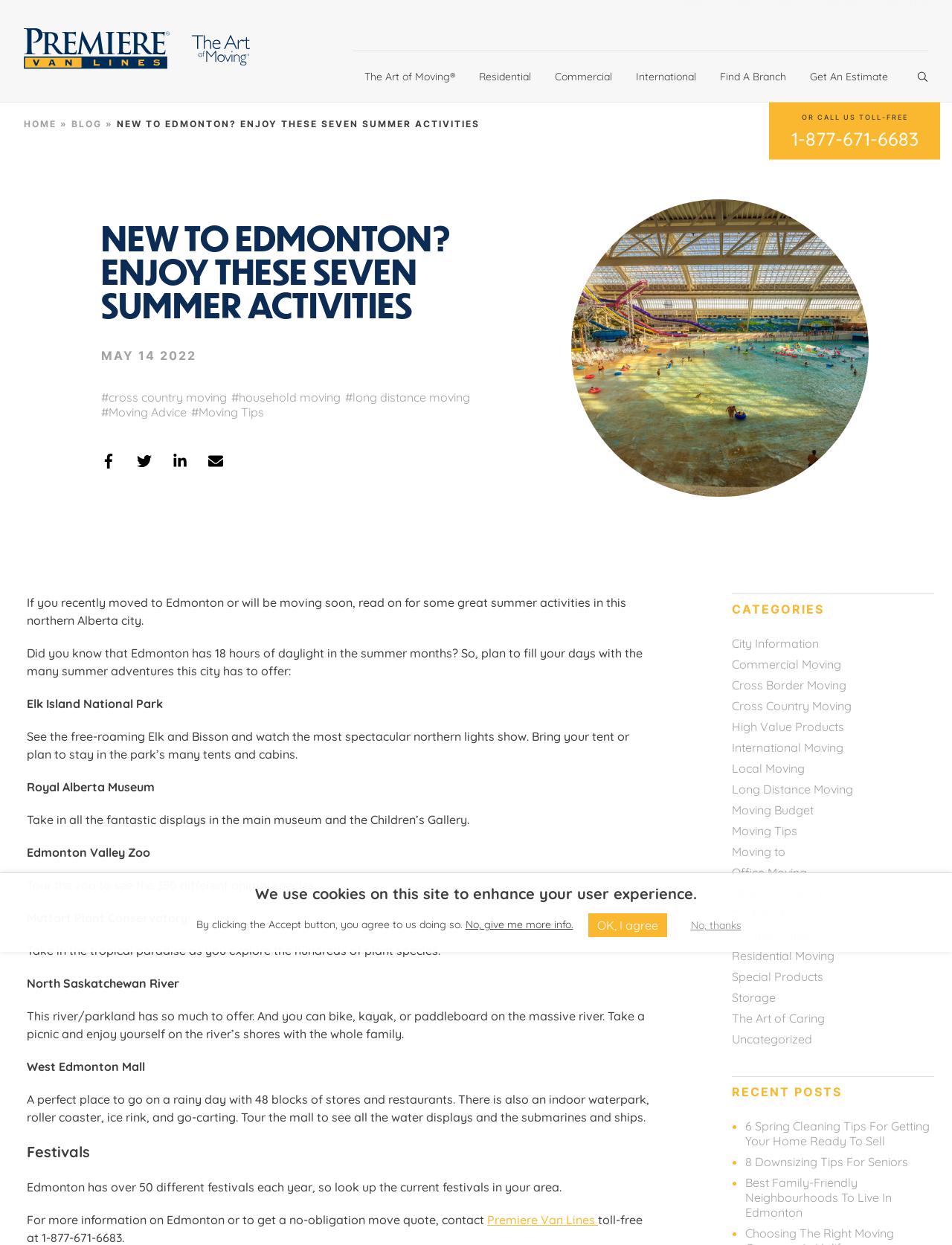Please predict the bounding box coordinates of the element's region where a click is necessary to complete the following instruction: "Contact Premiere Van Lines". The coordinates should be represented by four float numbers between 0 and 1, i.e., [left, top, right, bottom].

[0.512, 0.974, 0.628, 0.986]